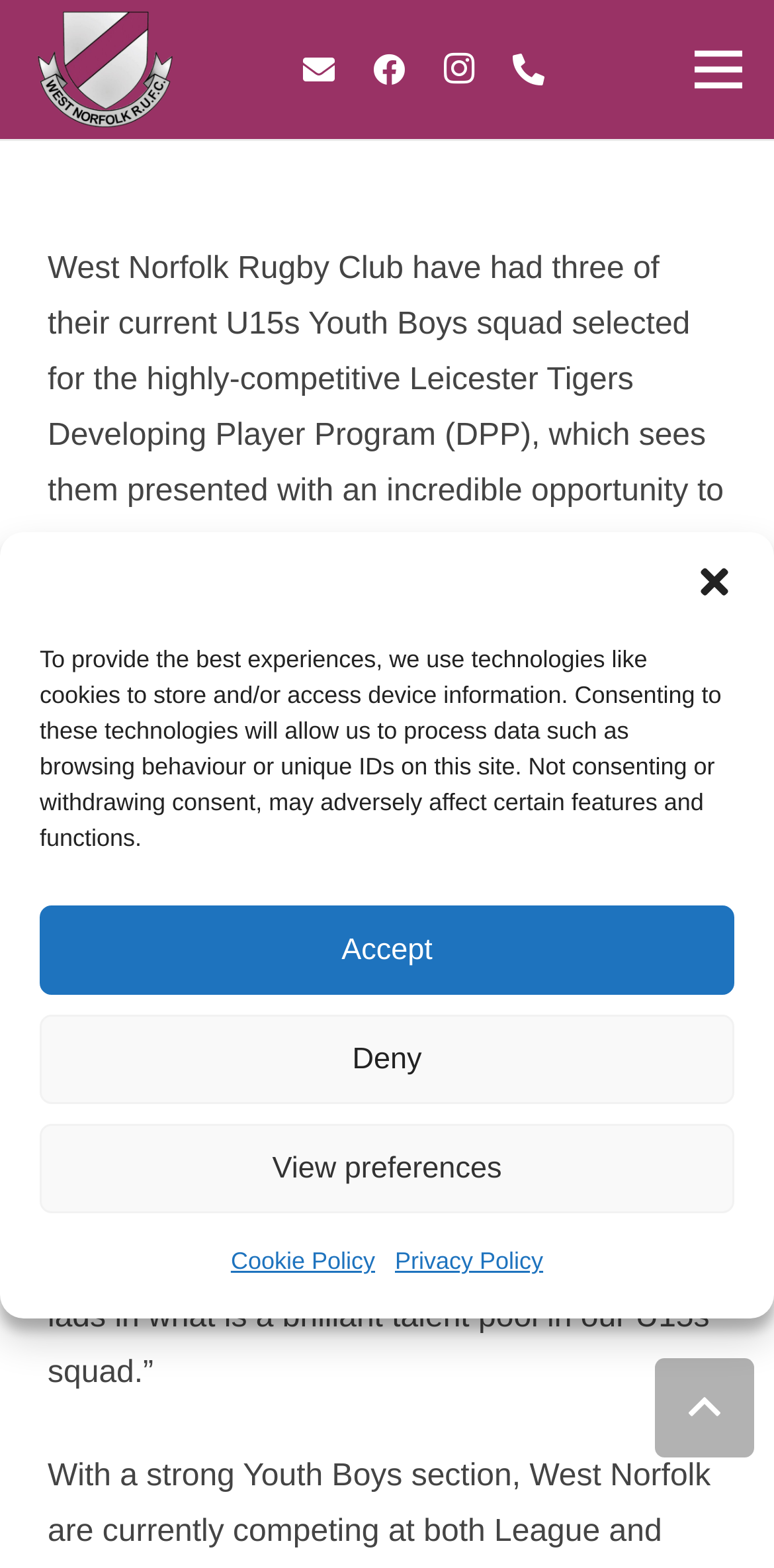Locate the bounding box coordinates of the UI element described by: "BoomFlag". Provide the coordinates as four float numbers between 0 and 1, formatted as [left, top, right, bottom].

None